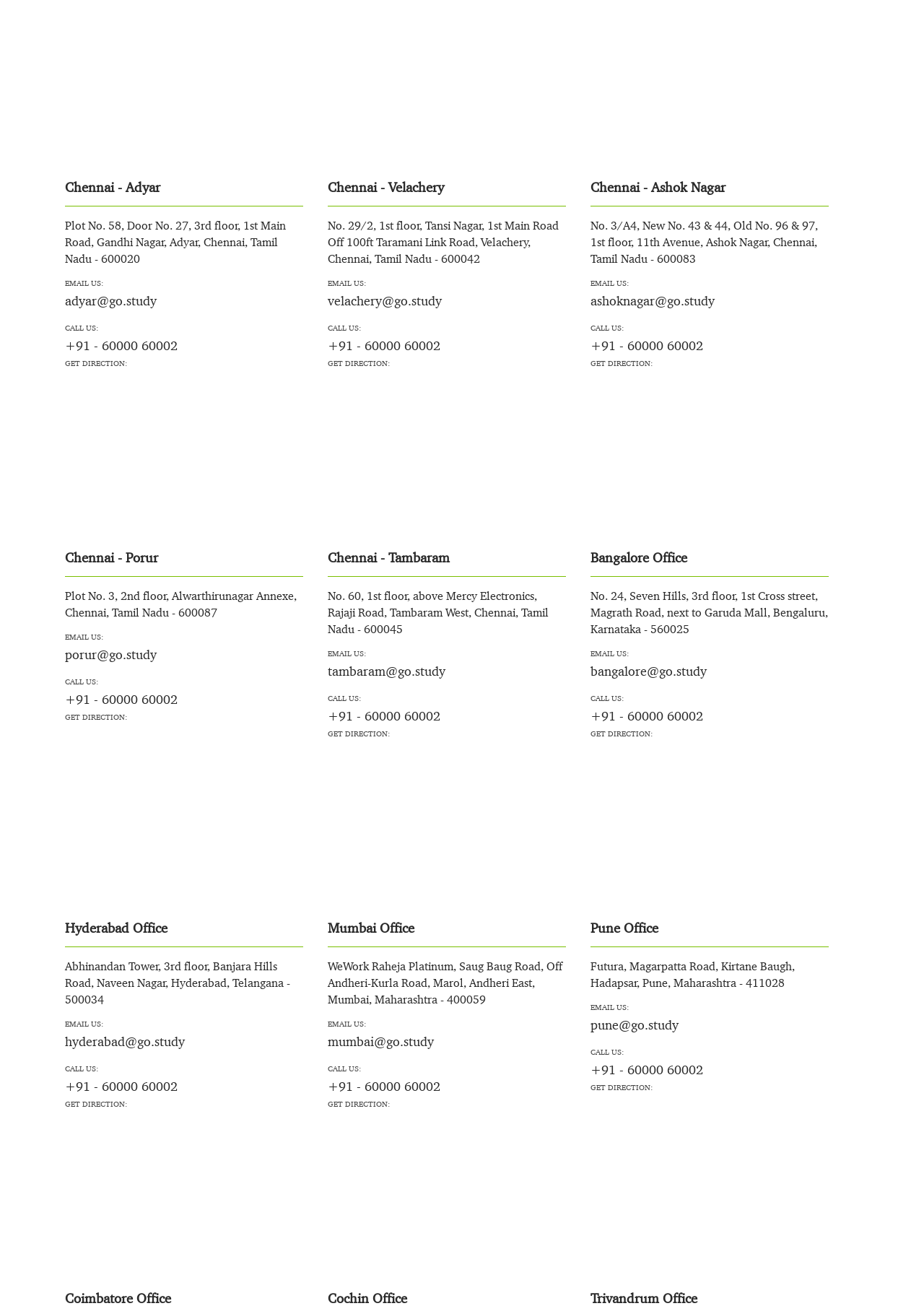Show the bounding box coordinates for the element that needs to be clicked to execute the following instruction: "Call Chennai - Ashok Nagar office". Provide the coordinates in the form of four float numbers between 0 and 1, i.e., [left, top, right, bottom].

[0.639, 0.259, 0.897, 0.27]